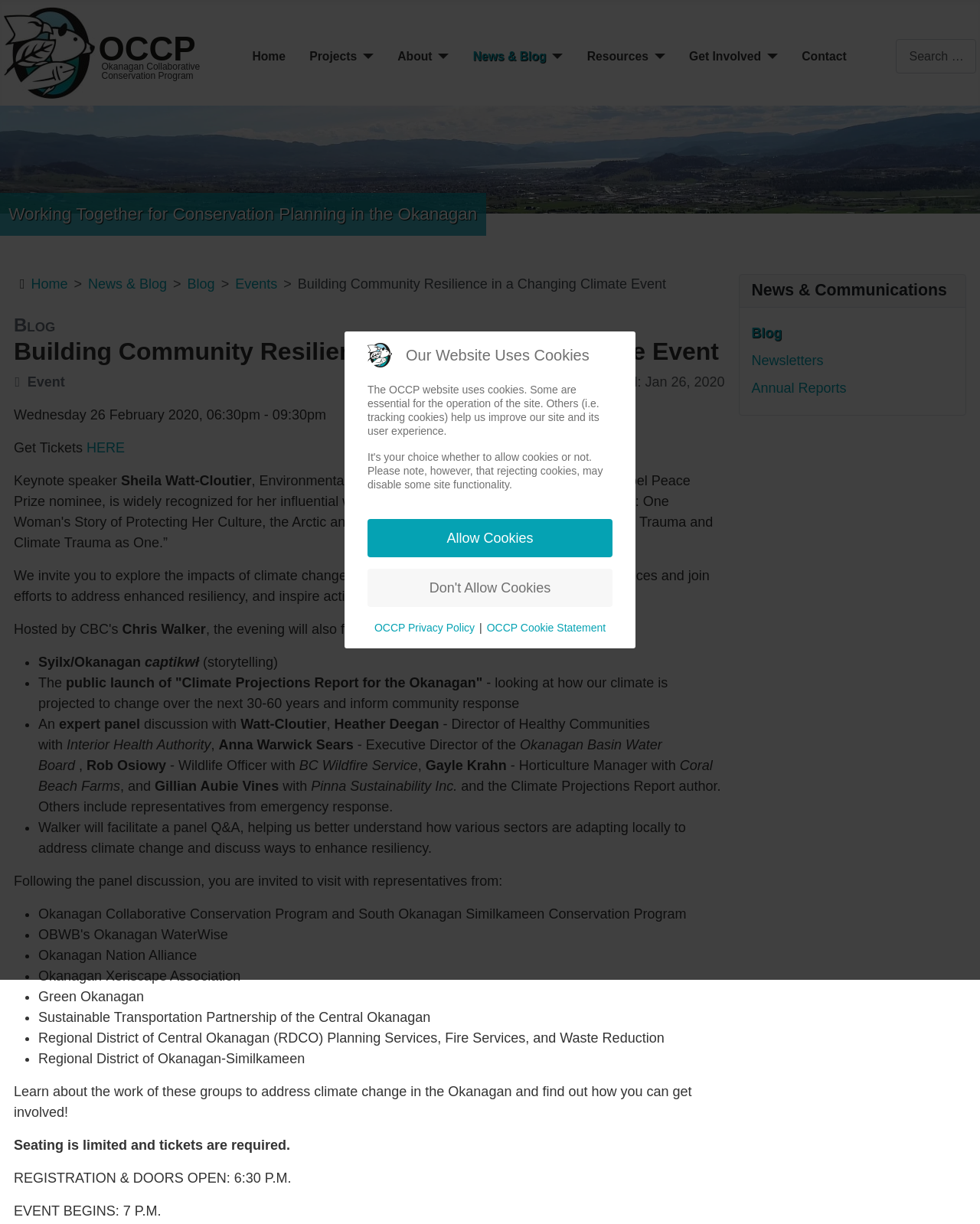Show the bounding box coordinates of the region that should be clicked to follow the instruction: "Get tickets for the event."

[0.088, 0.36, 0.127, 0.372]